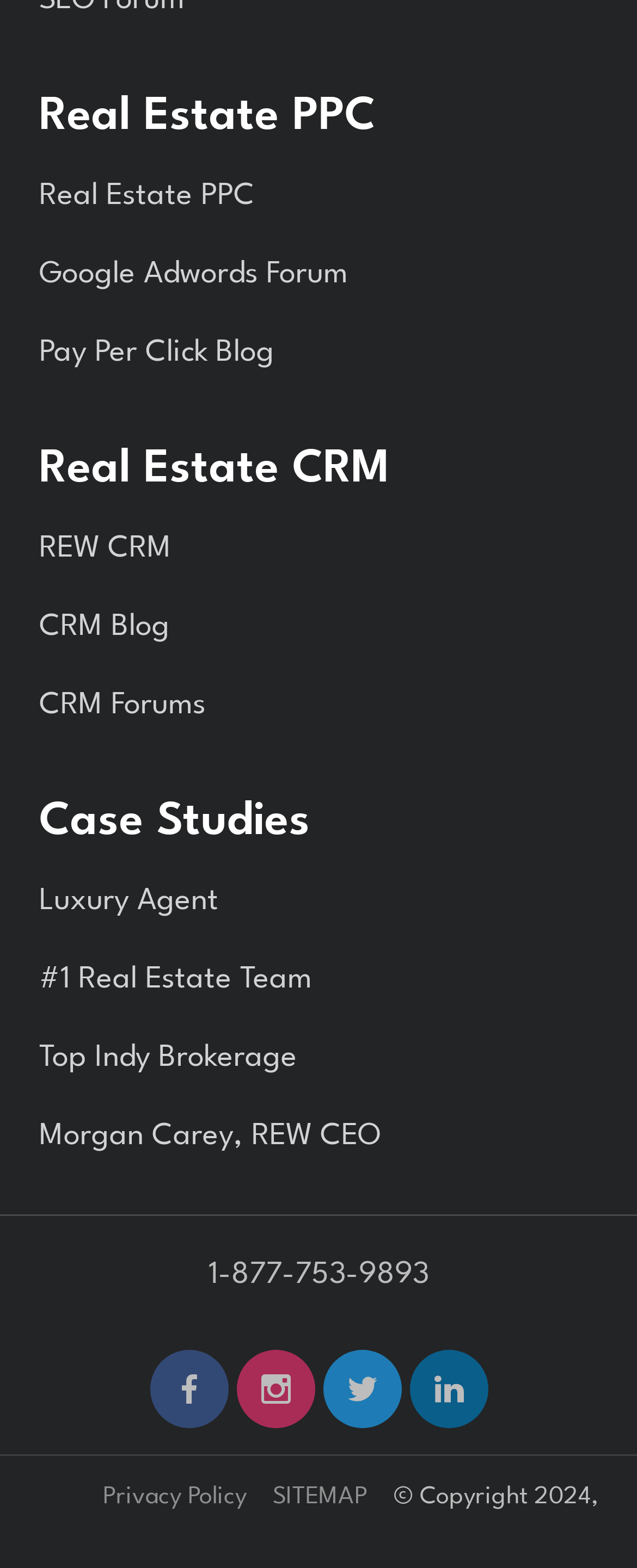Use a single word or phrase to answer the following:
What is the phone number mentioned on the webpage?

1-877-753-9893